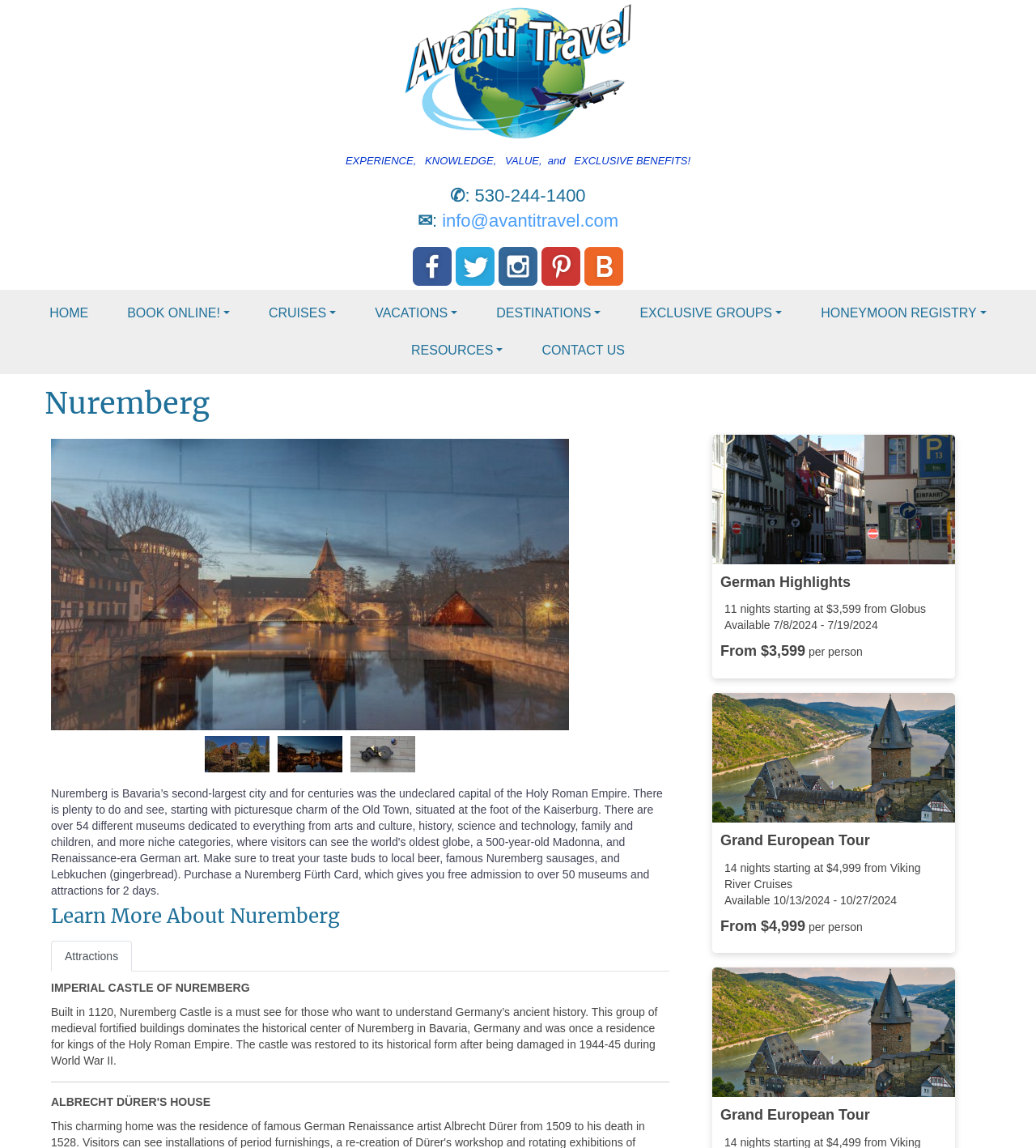What is the price range of the tour packages?
Look at the image and provide a short answer using one word or a phrase.

From $3,599 to $4,999